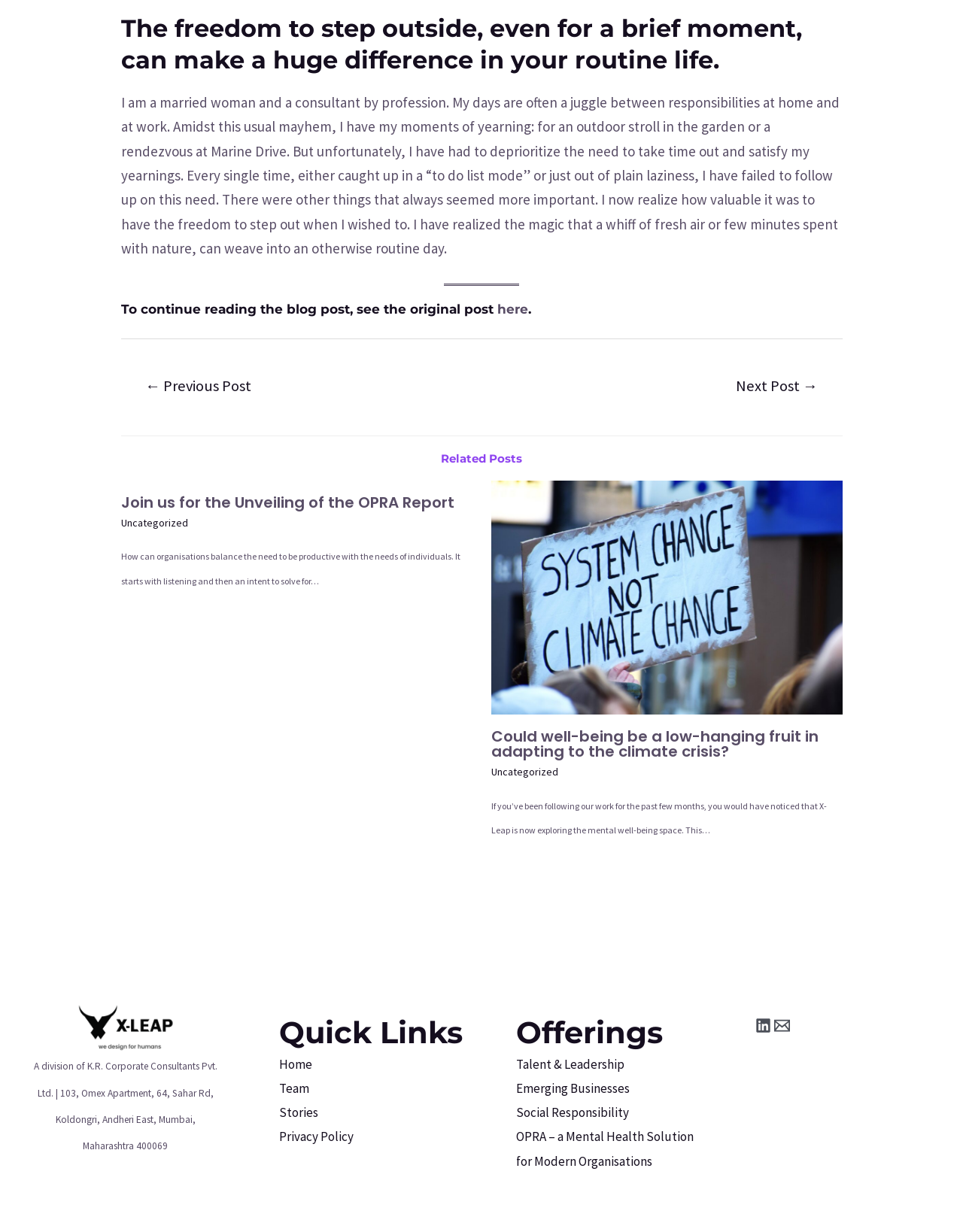Can you determine the bounding box coordinates of the area that needs to be clicked to fulfill the following instruction: "Check the offerings"?

[0.536, 0.822, 0.734, 0.854]